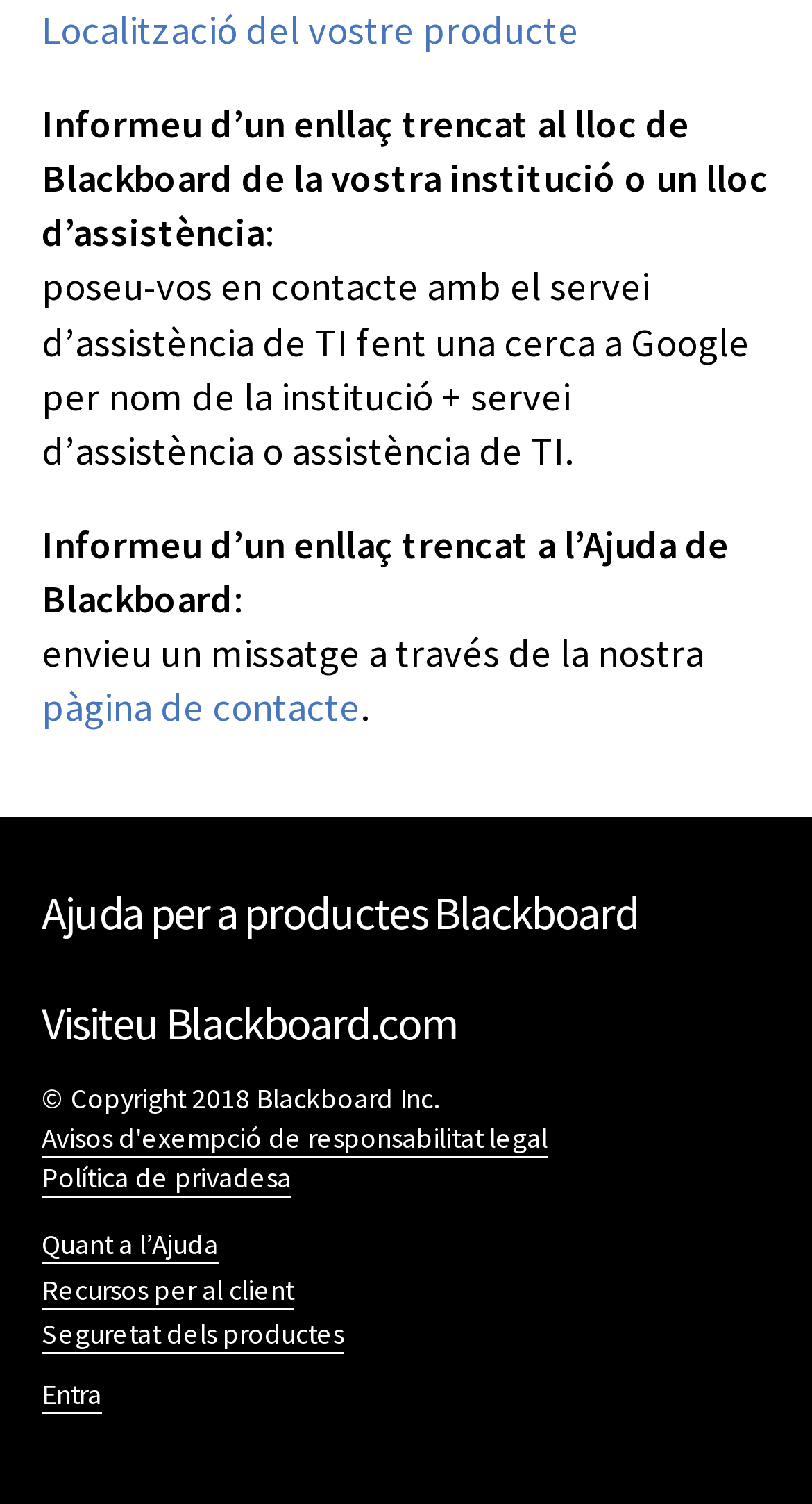What is the 'Ajuda per a productes Blackboard' section for?
Please ensure your answer to the question is detailed and covers all necessary aspects.

The 'Ajuda per a productes Blackboard' section appears to be a navigation menu that provides help and resources related to Blackboard products, as it is labeled as such and contains links to various product-related topics.